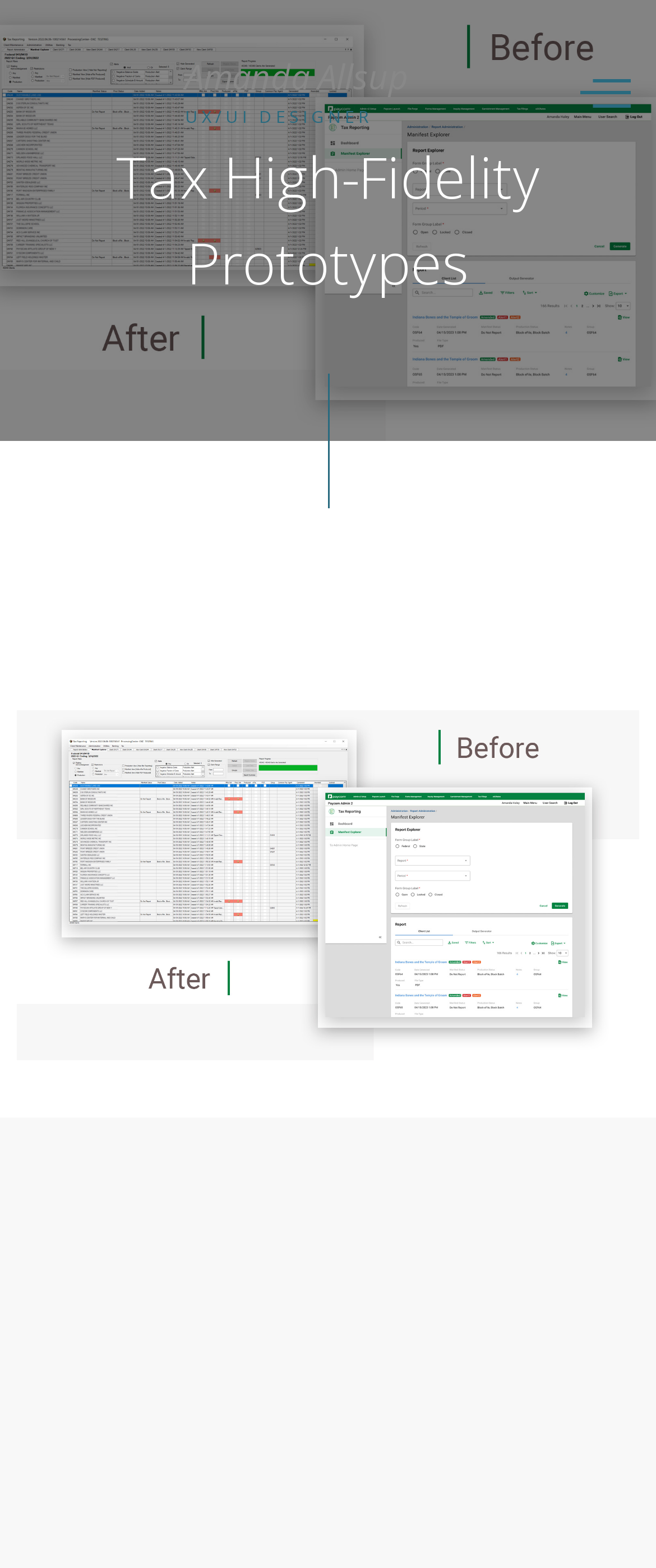Please determine the bounding box of the UI element that matches this description: 01Interactive Design. The coordinates should be given as (top-left x, top-left y, bottom-right x, bottom-right y), with all values between 0 and 1.

[0.109, 0.879, 0.891, 0.955]